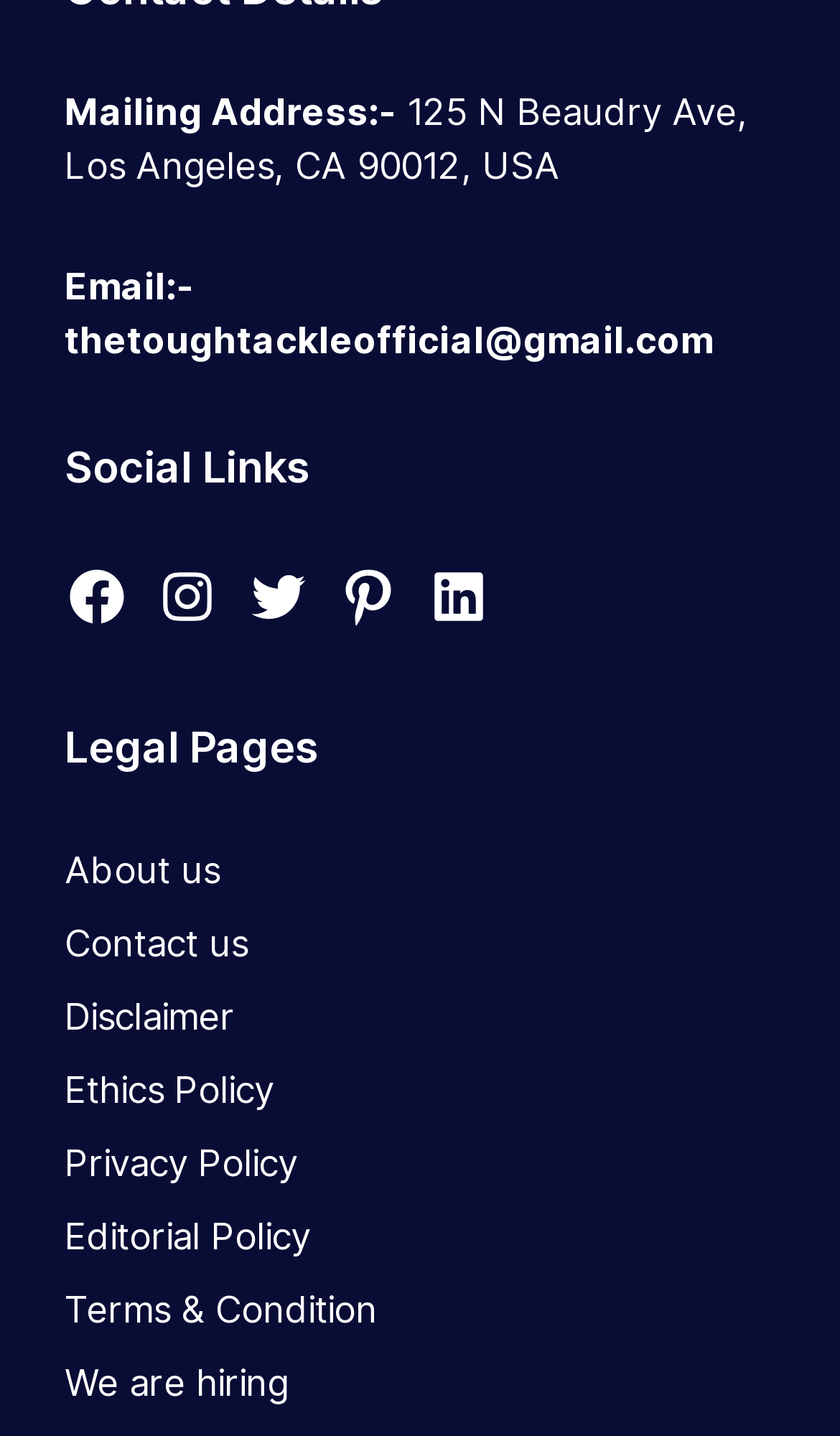Please specify the bounding box coordinates of the region to click in order to perform the following instruction: "Visit Facebook page".

[0.077, 0.393, 0.154, 0.438]